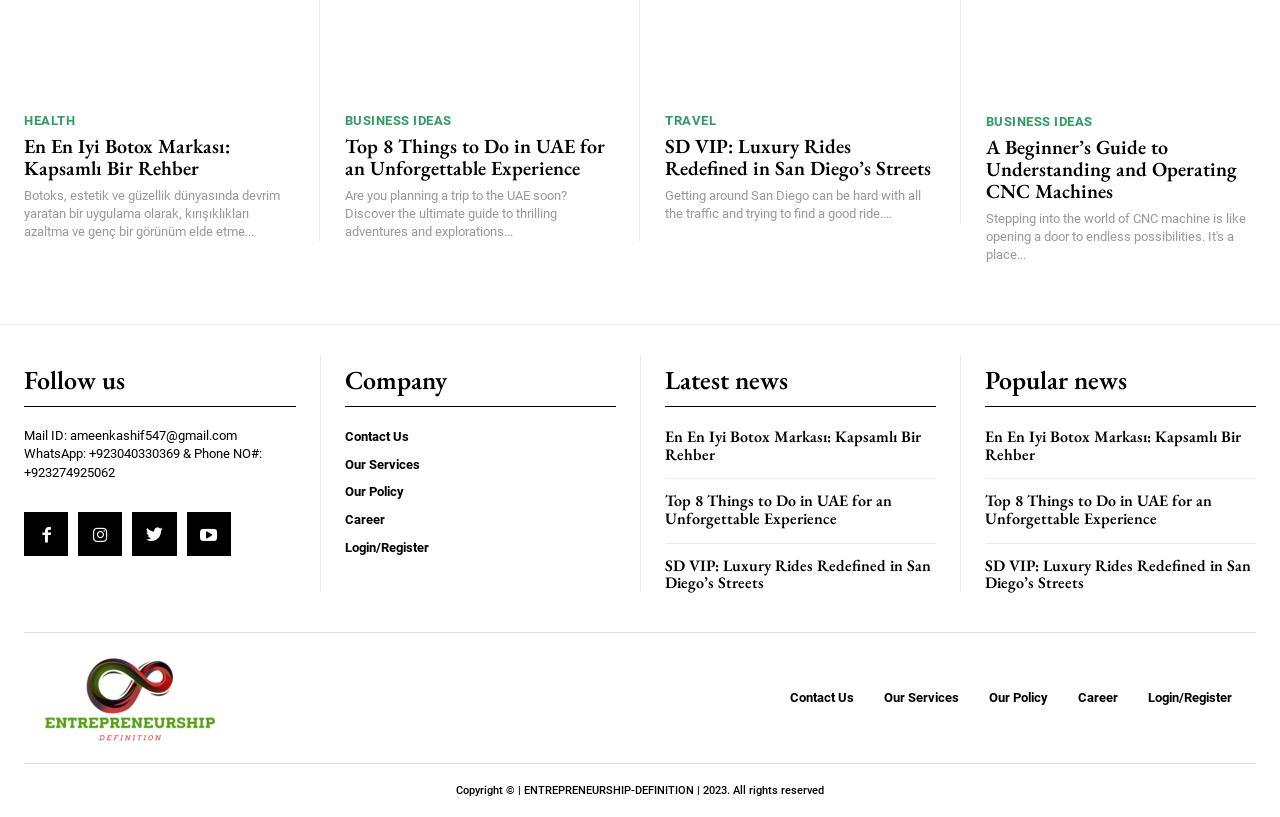What is the contact information provided on the webpage?
Answer the question with a single word or phrase derived from the image.

Mail ID and phone number